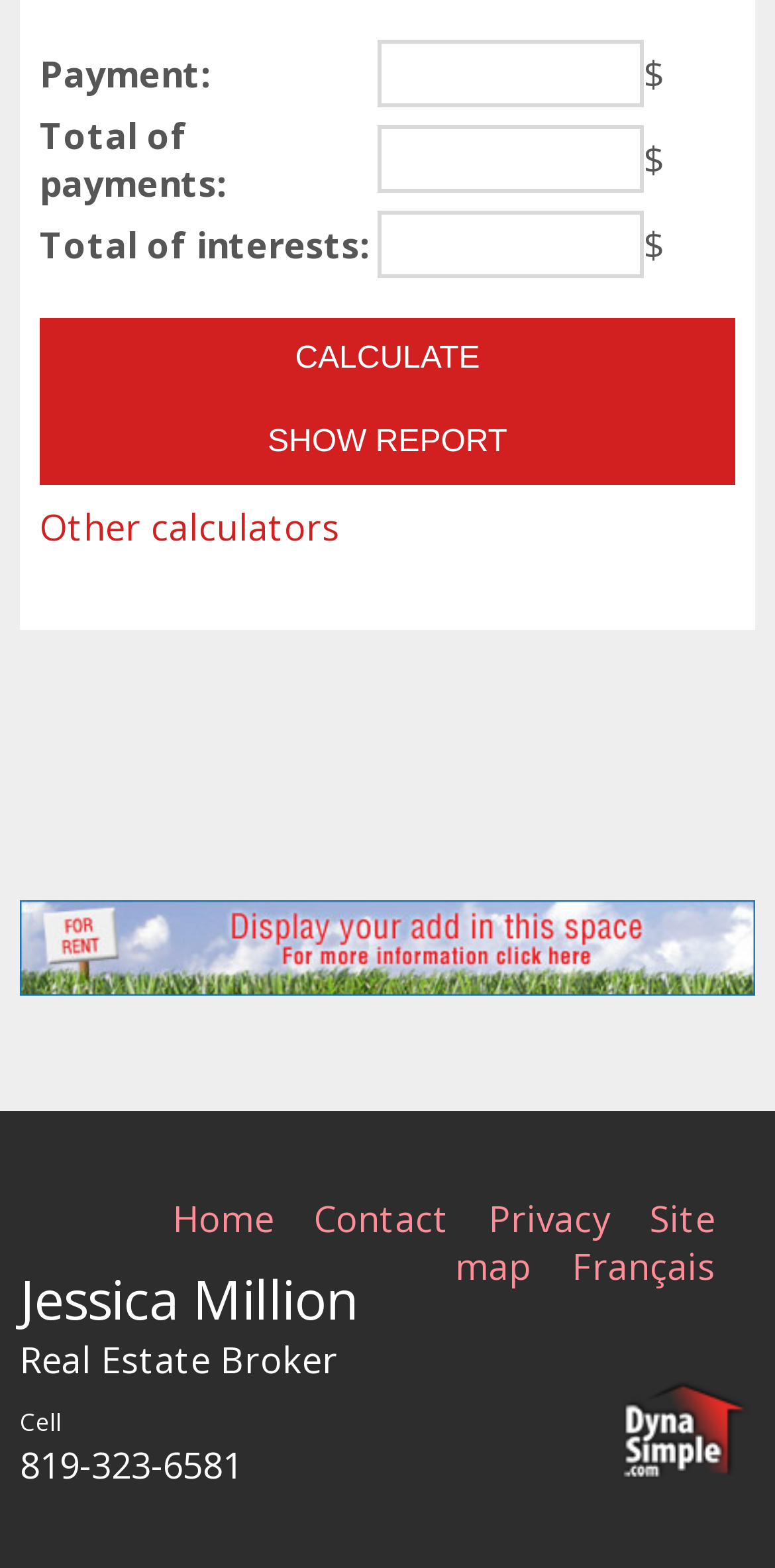Please locate the bounding box coordinates of the element that should be clicked to complete the given instruction: "Click Calculate".

[0.051, 0.203, 0.949, 0.257]